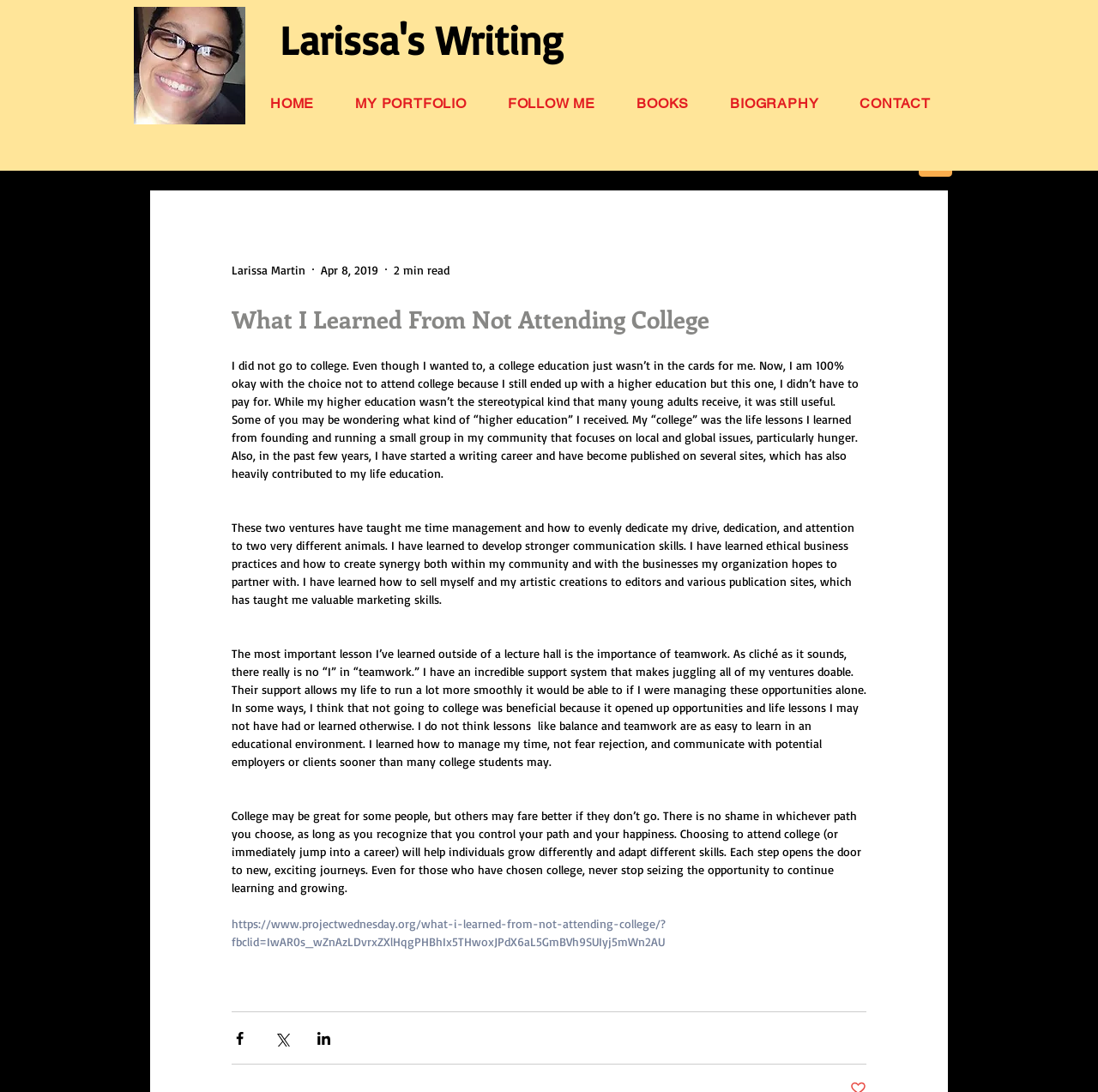Identify the bounding box coordinates of the element that should be clicked to fulfill this task: "Share the article via Twitter". The coordinates should be provided as four float numbers between 0 and 1, i.e., [left, top, right, bottom].

[0.249, 0.943, 0.264, 0.958]